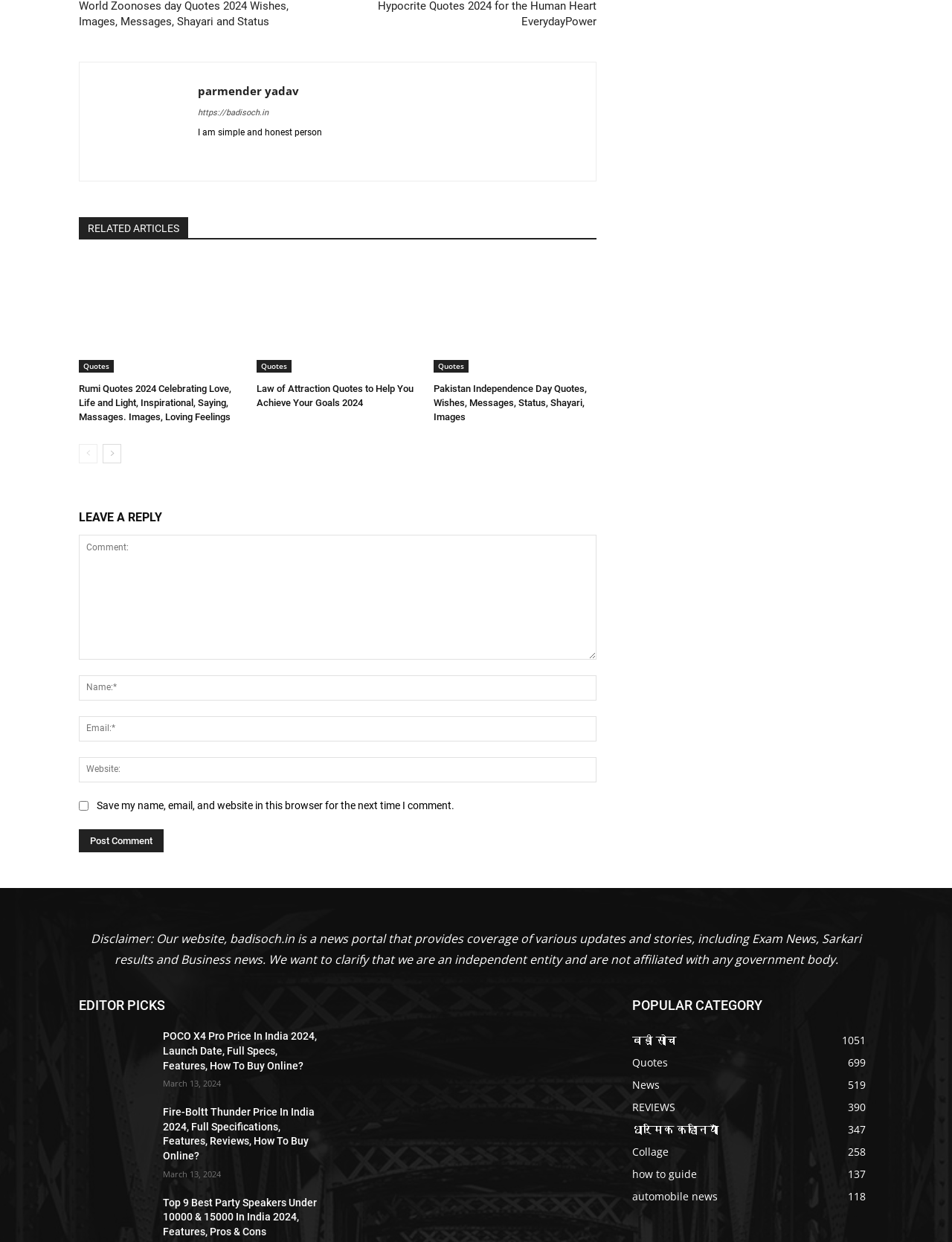Using the information from the screenshot, answer the following question thoroughly:
How many related articles are listed?

There are three related articles listed on the webpage, each with a heading and a link. The articles are 'Rumi Quotes 2024', 'Law of Attraction Quotes', and 'Pakistan Independence Day Quotes'.